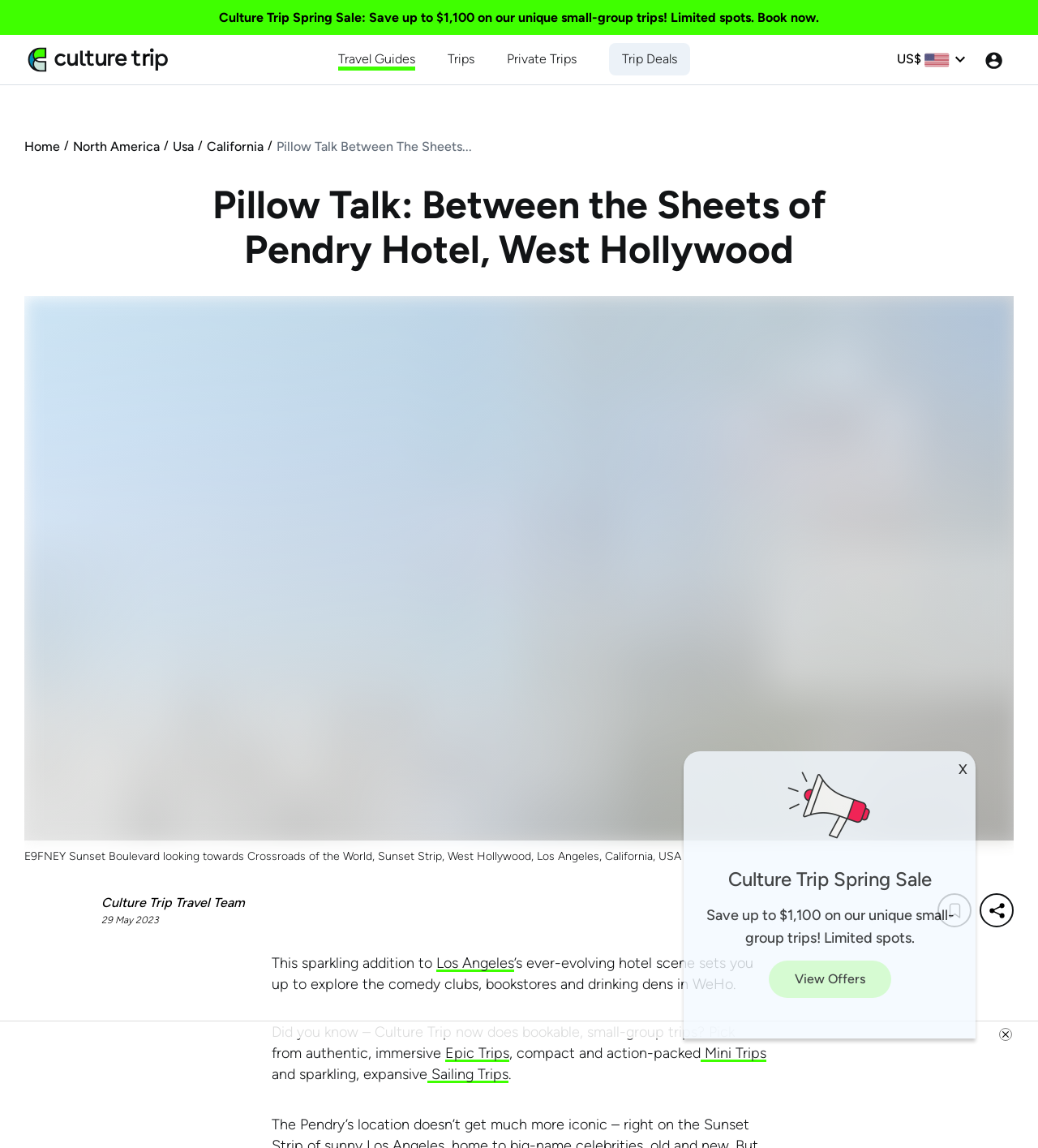What is the name of the hotel mentioned?
Give a detailed and exhaustive answer to the question.

The webpage is about a hotel, and the heading 'Pillow Talk: Between the Sheets of Pendry Hotel, West Hollywood' suggests that the hotel's name is Pendry Hotel.